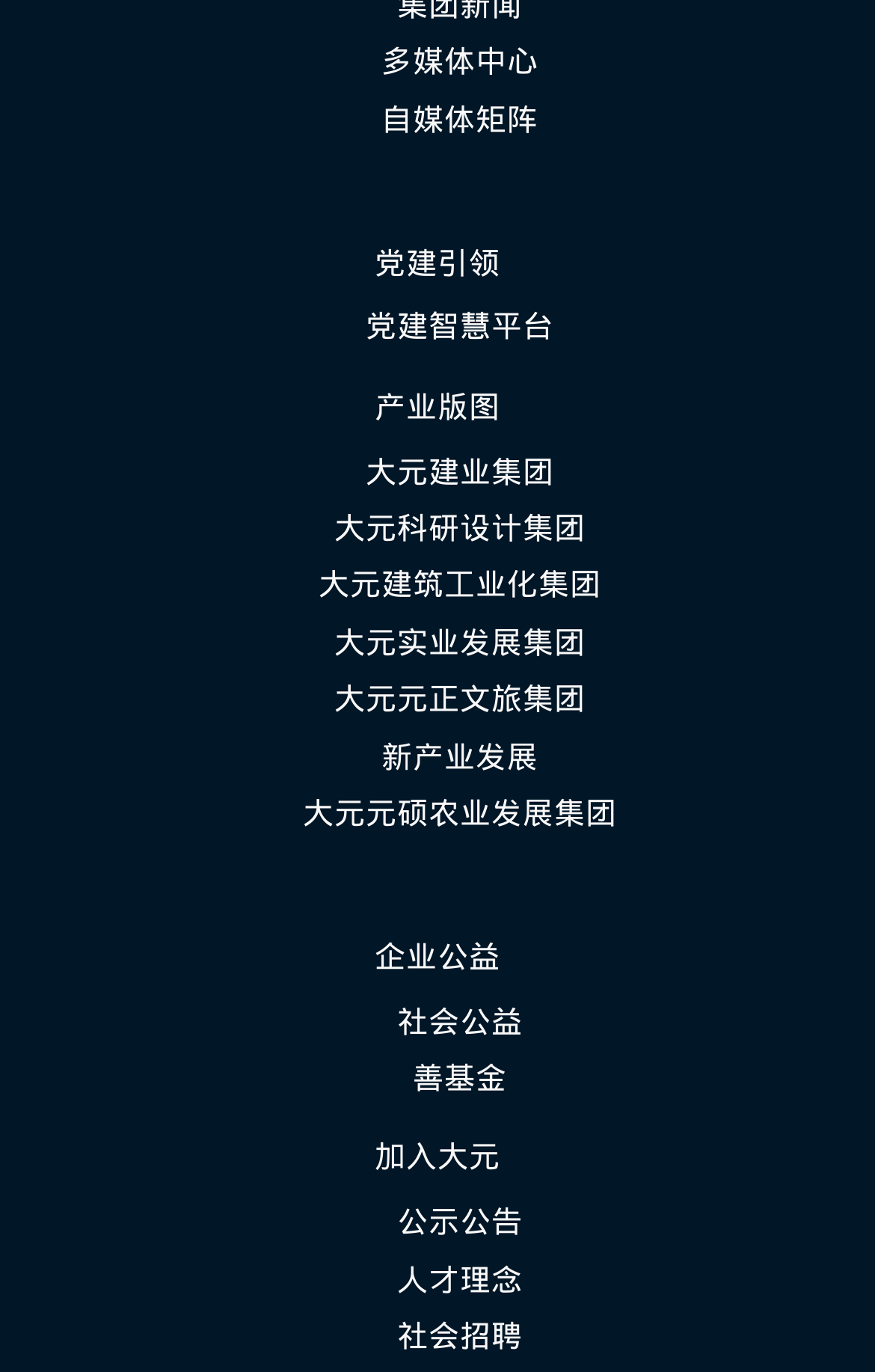Find the bounding box coordinates of the element to click in order to complete this instruction: "visit 党建引领". The bounding box coordinates must be four float numbers between 0 and 1, denoted as [left, top, right, bottom].

[0.428, 0.178, 0.572, 0.204]